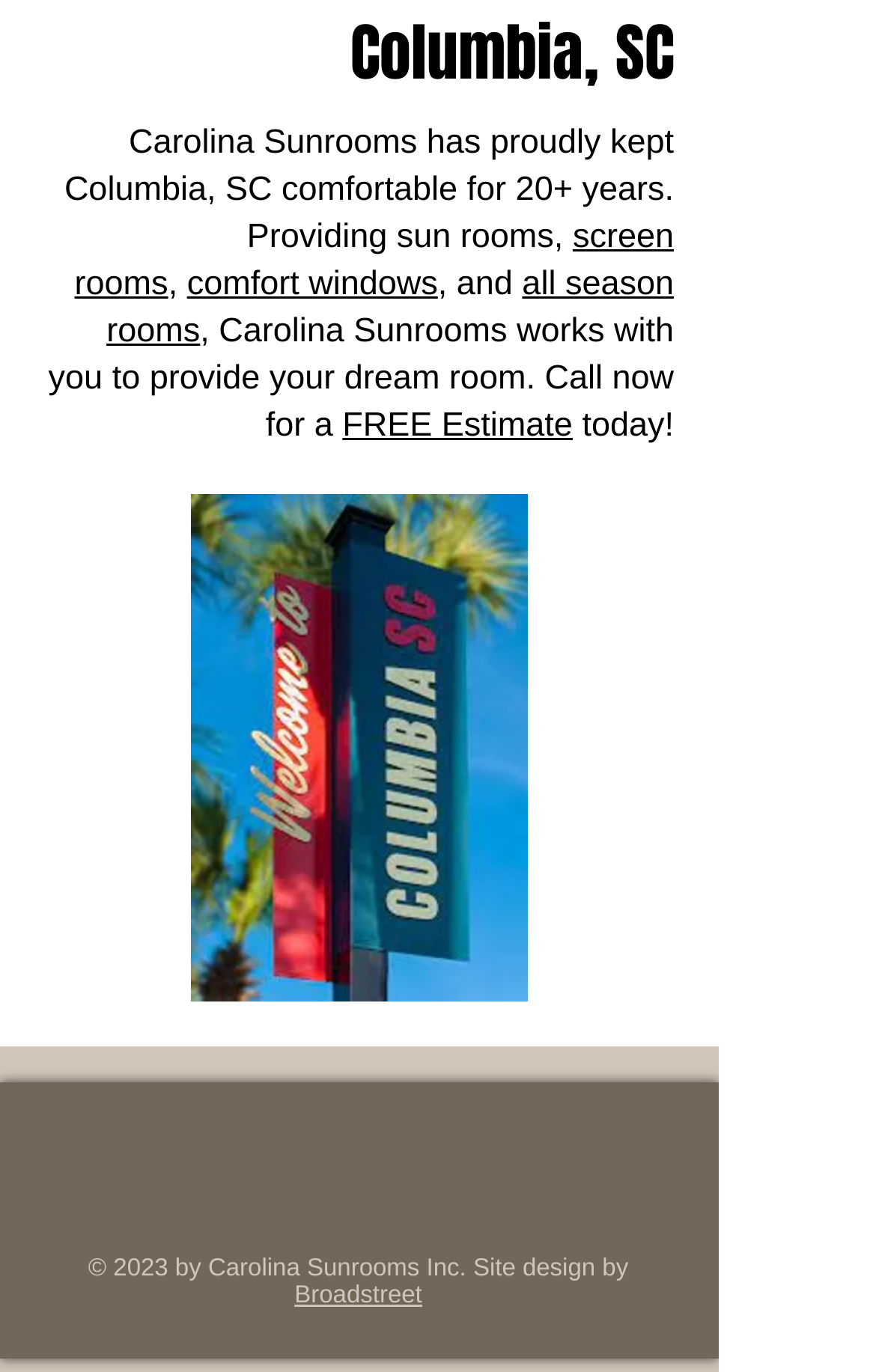Provide a single word or phrase to answer the given question: 
What city is Carolina Sunrooms located in?

Columbia, SC